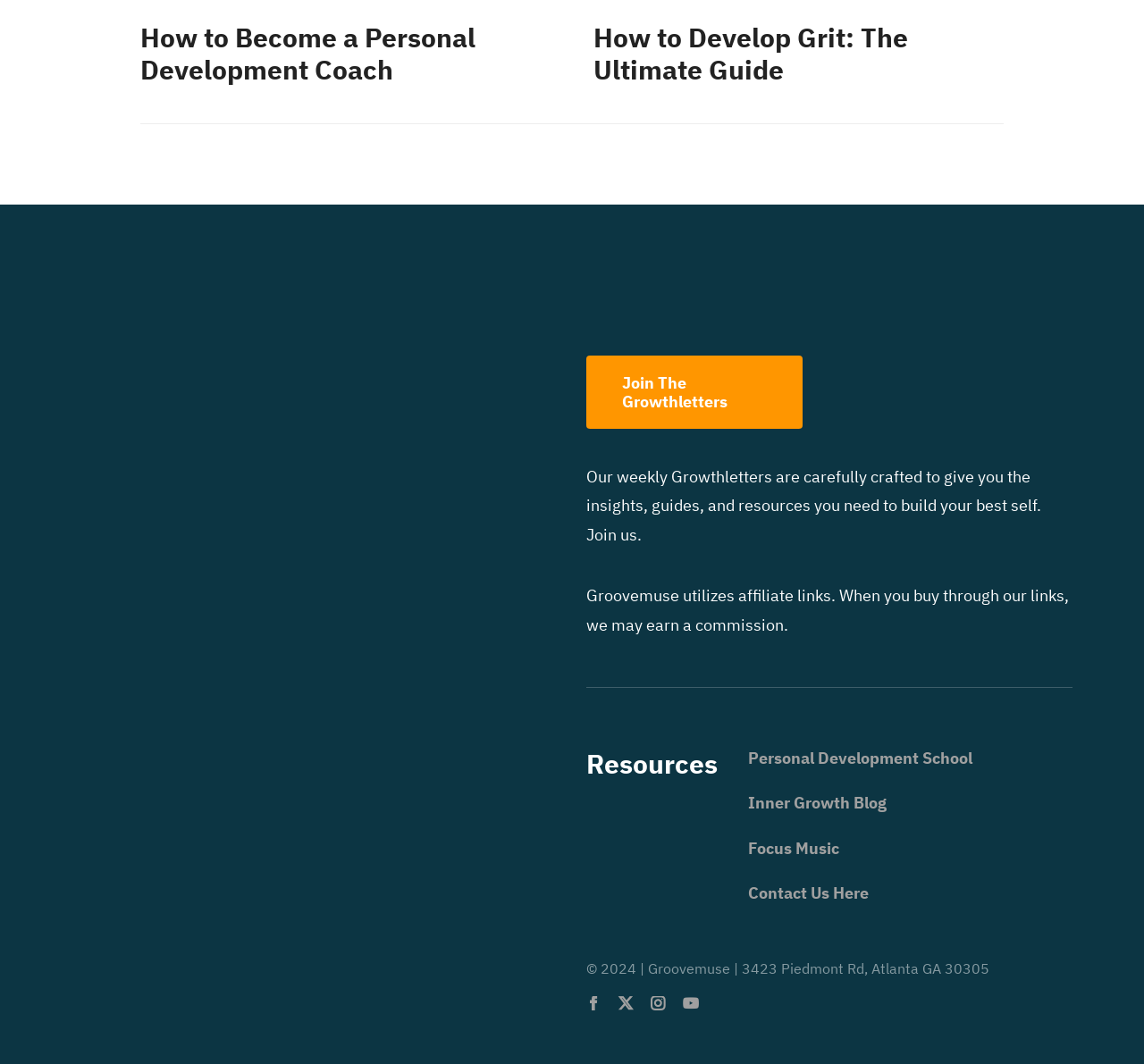Point out the bounding box coordinates of the section to click in order to follow this instruction: "Contact Us Here".

[0.654, 0.83, 0.76, 0.849]